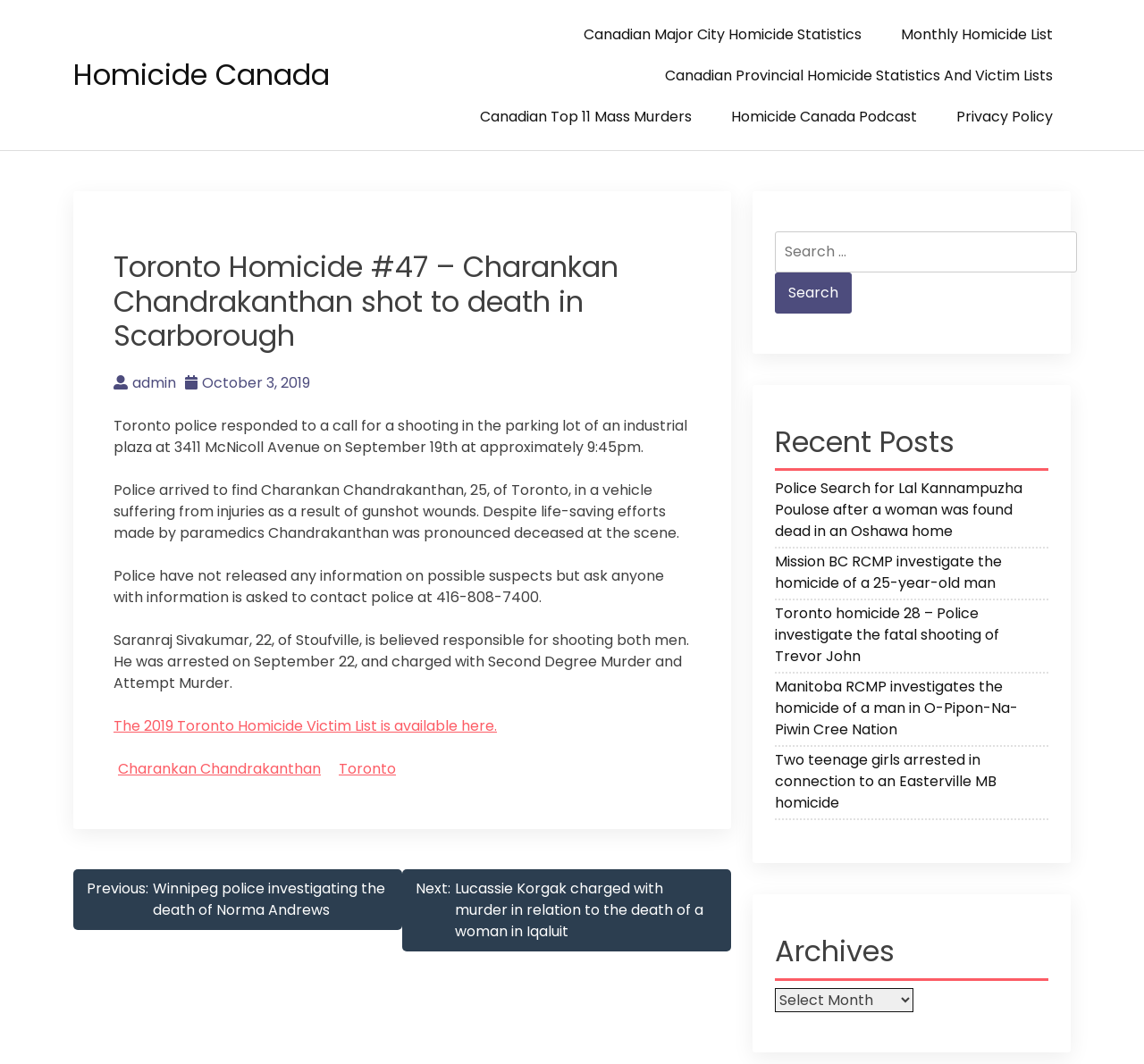Specify the bounding box coordinates of the element's area that should be clicked to execute the given instruction: "Search for:". The coordinates should be four float numbers between 0 and 1, i.e., [left, top, right, bottom].

[0.677, 0.217, 0.941, 0.256]